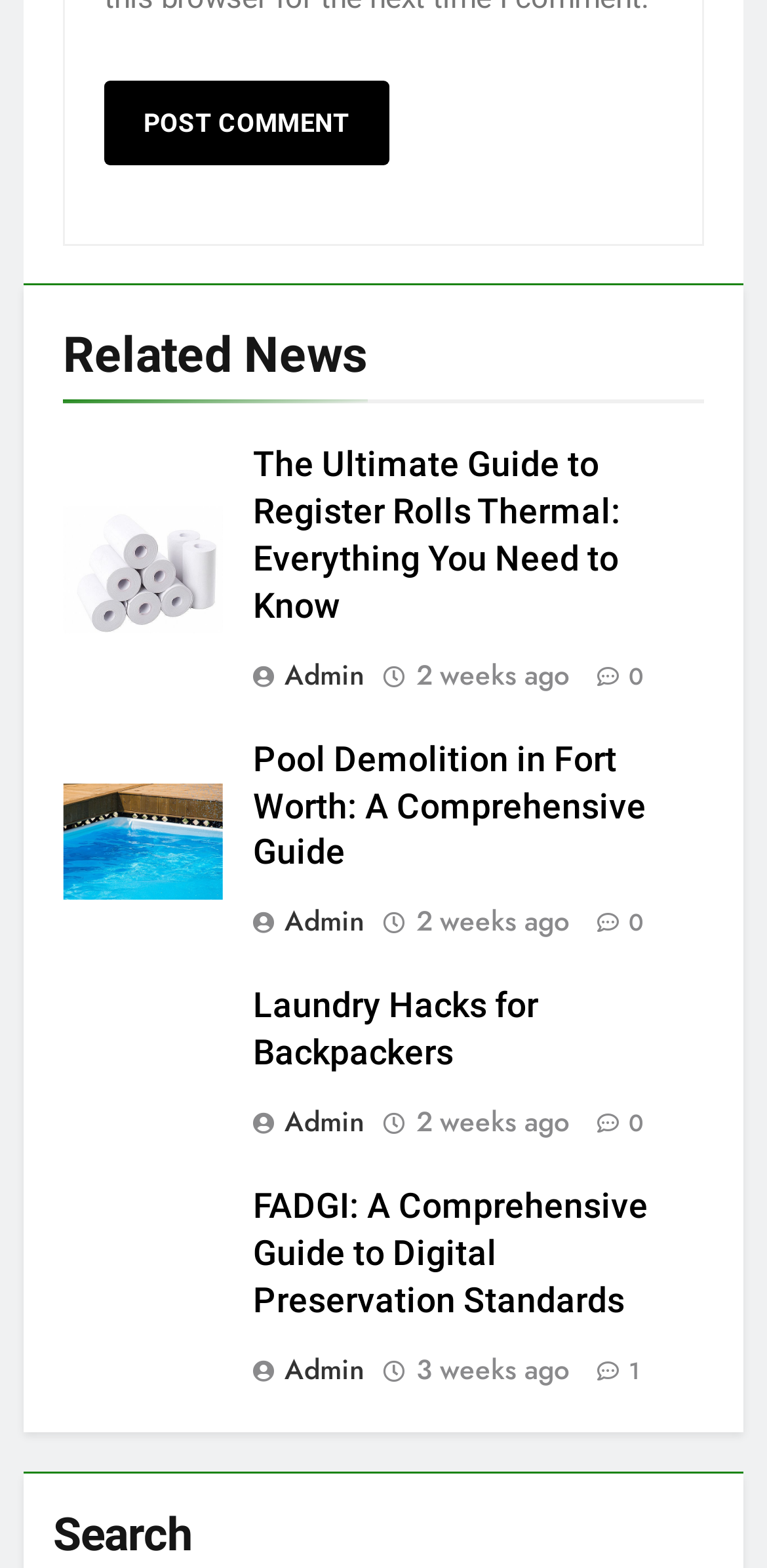Find the bounding box of the element with the following description: "Laundry Hacks for Backpackers". The coordinates must be four float numbers between 0 and 1, formatted as [left, top, right, bottom].

[0.329, 0.629, 0.701, 0.684]